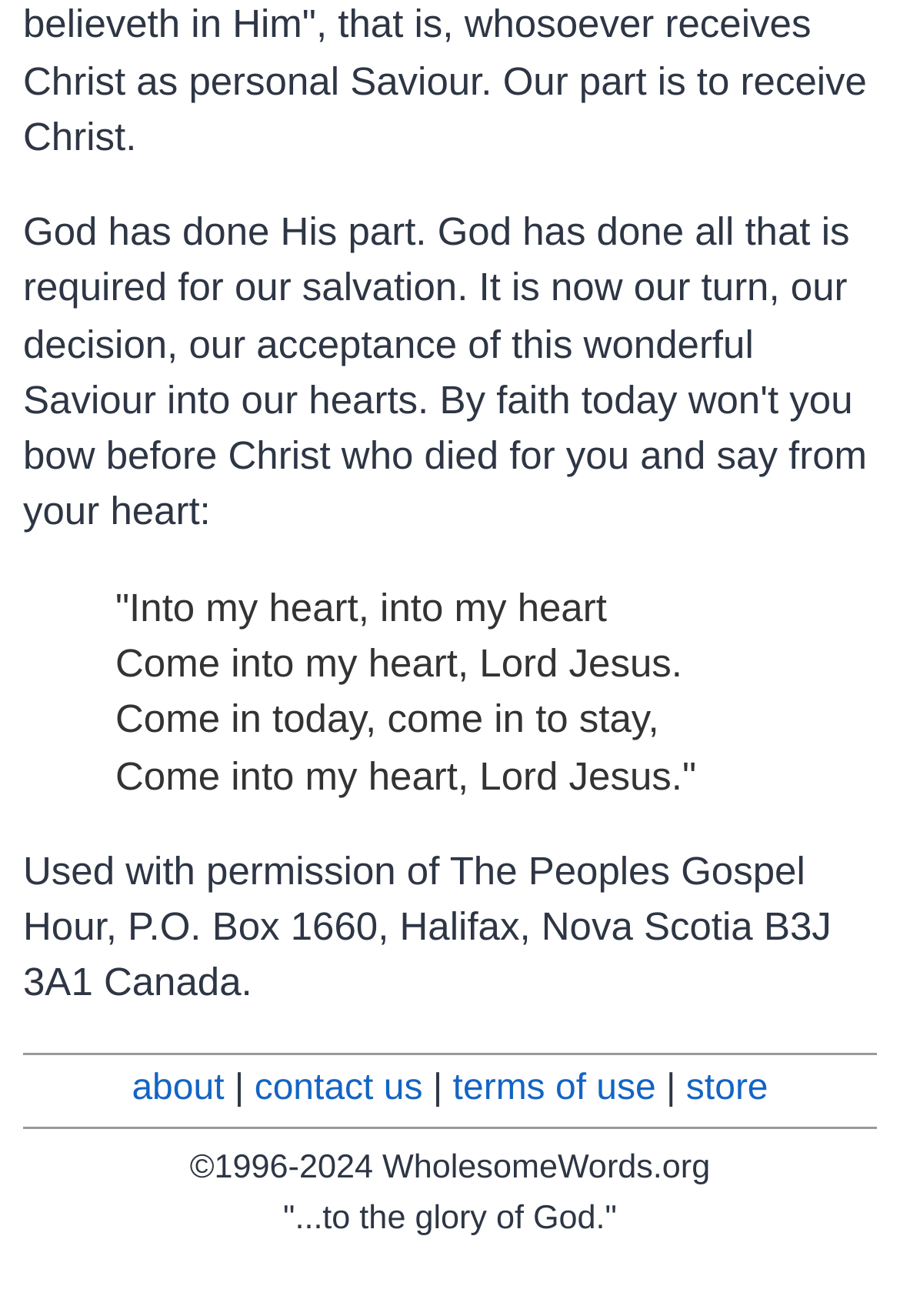Provide the bounding box coordinates of the HTML element this sentence describes: "contact us". The bounding box coordinates consist of four float numbers between 0 and 1, i.e., [left, top, right, bottom].

[0.283, 0.812, 0.47, 0.842]